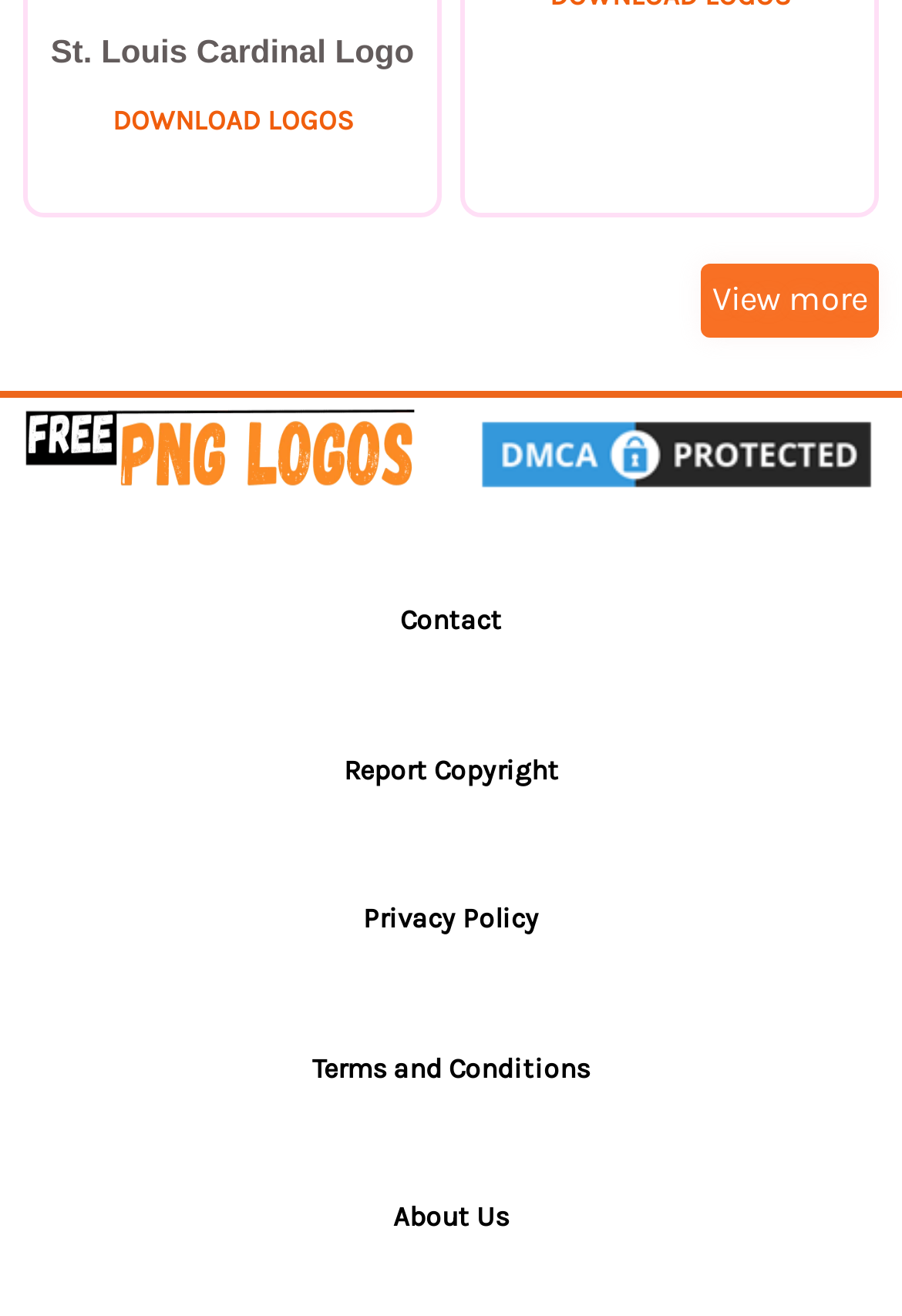How many links are there in the footer section?
Using the image as a reference, answer with just one word or a short phrase.

5